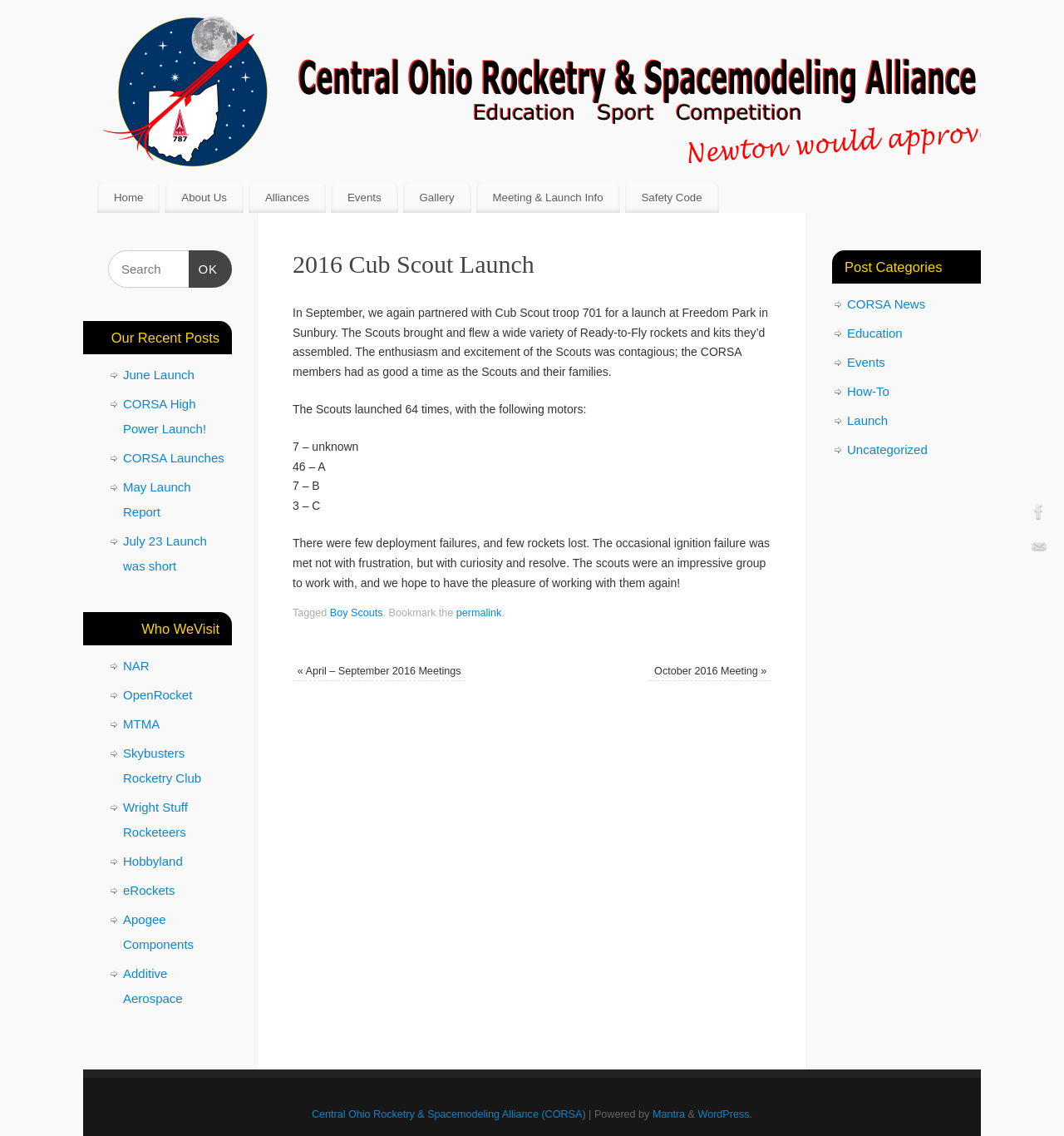What is the topic of the article '2016 Cub Scout Launch'?
Please answer the question with a detailed and comprehensive explanation.

I found the answer by reading the content of the article, which describes a launch event organized by CORSA for Cub Scouts, indicating that the topic is related to rocketry.